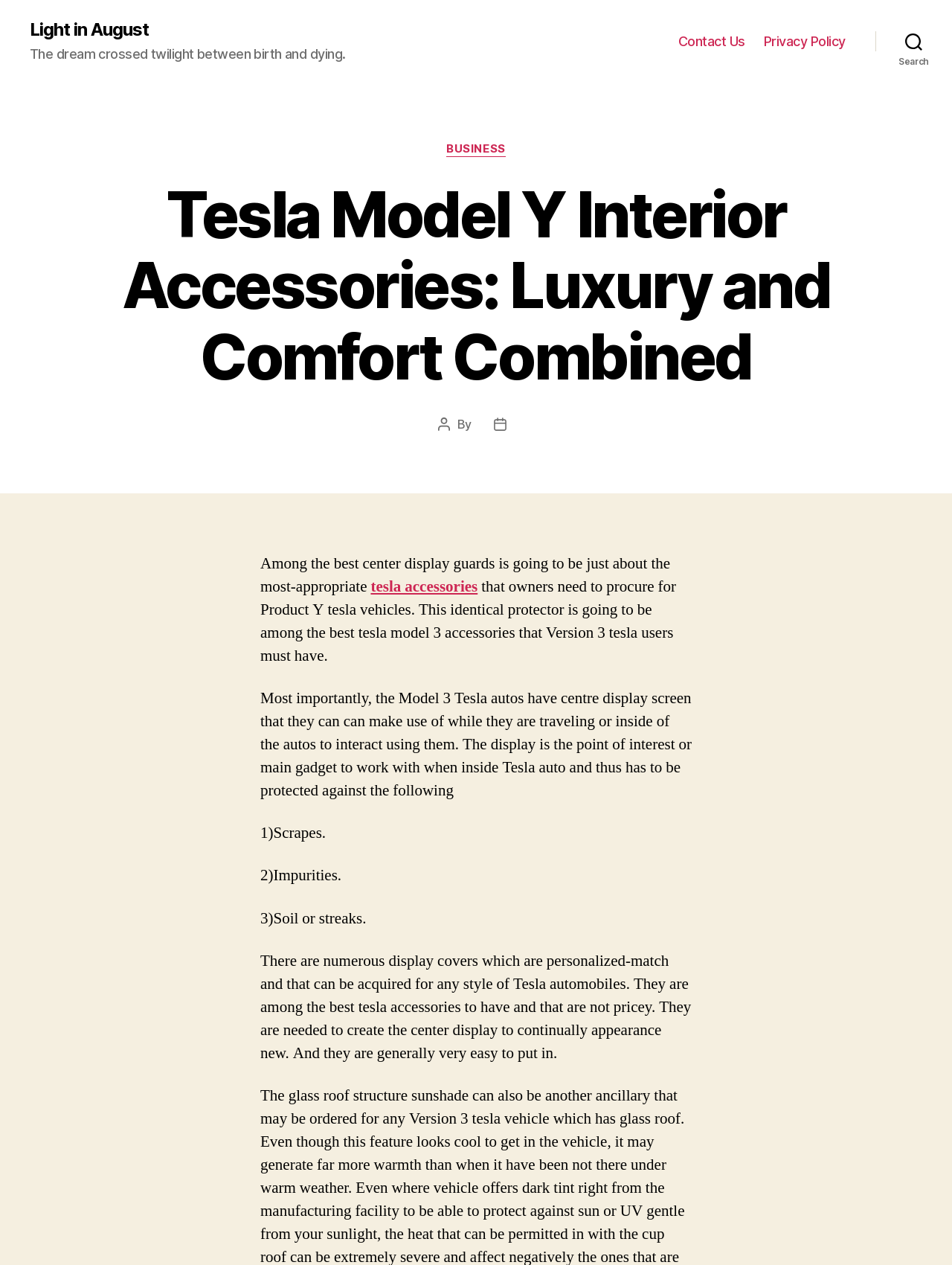Determine the webpage's heading and output its text content.

Tesla Model Y Interior Accessories: Luxury and Comfort Combined